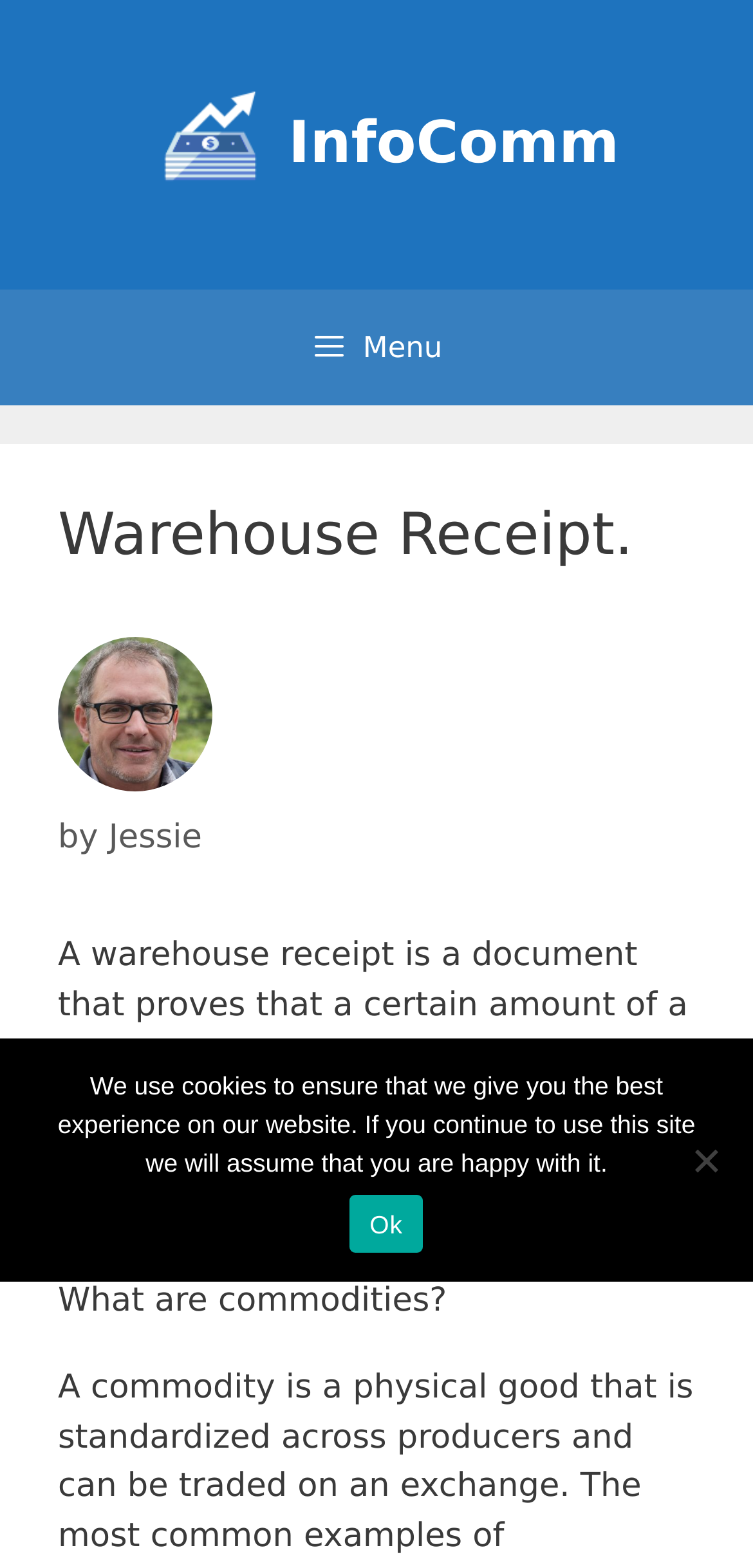What is the topic of the main content on the webpage?
Analyze the image and provide a thorough answer to the question.

The main content on the webpage is focused on explaining what a warehouse receipt is, its purpose, and its relationship with commodities, indicating that the topic of the main content is indeed the warehouse receipt.